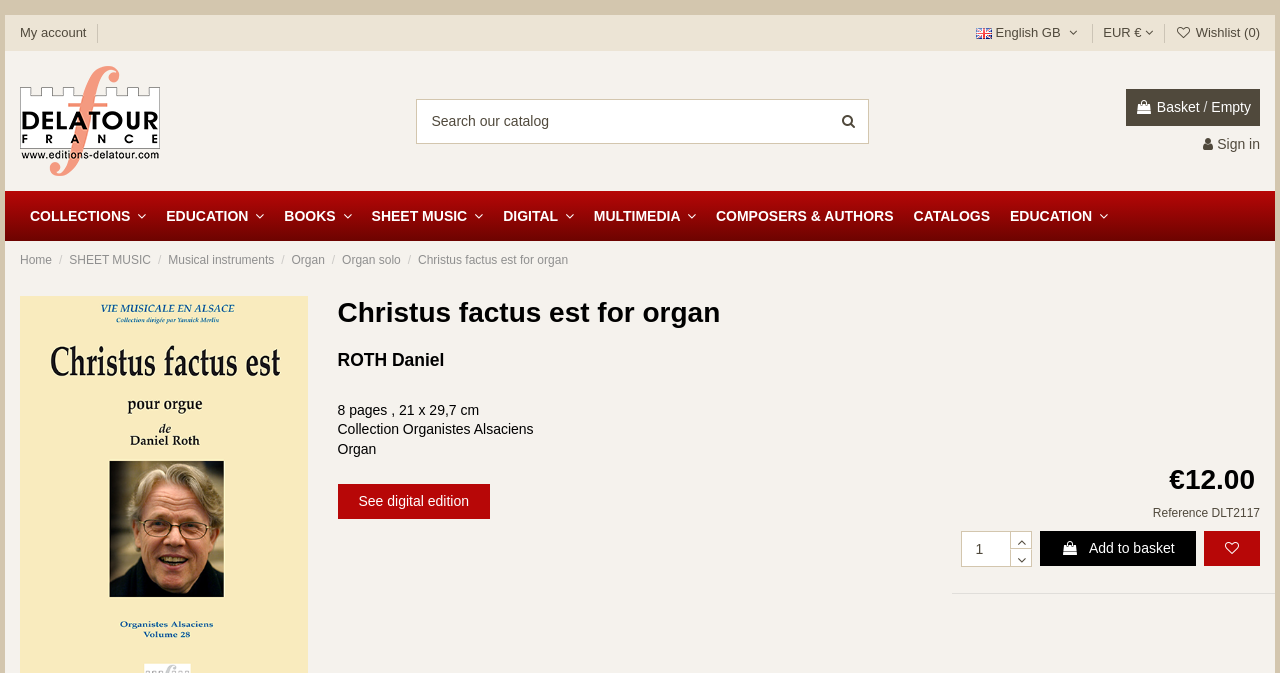Find the bounding box coordinates of the area to click in order to follow the instruction: "Sign in".

[0.94, 0.201, 0.984, 0.225]